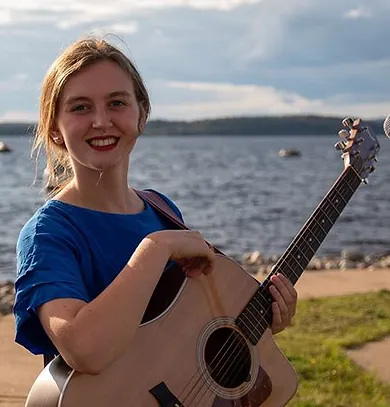What is the woman's expression in the image?
Examine the image and provide an in-depth answer to the question.

The woman in the image has a joyful expression, which exudes enthusiasm and warmth, inviting viewers to appreciate the therapeutic power of music in enhancing self-expression and empowerment.